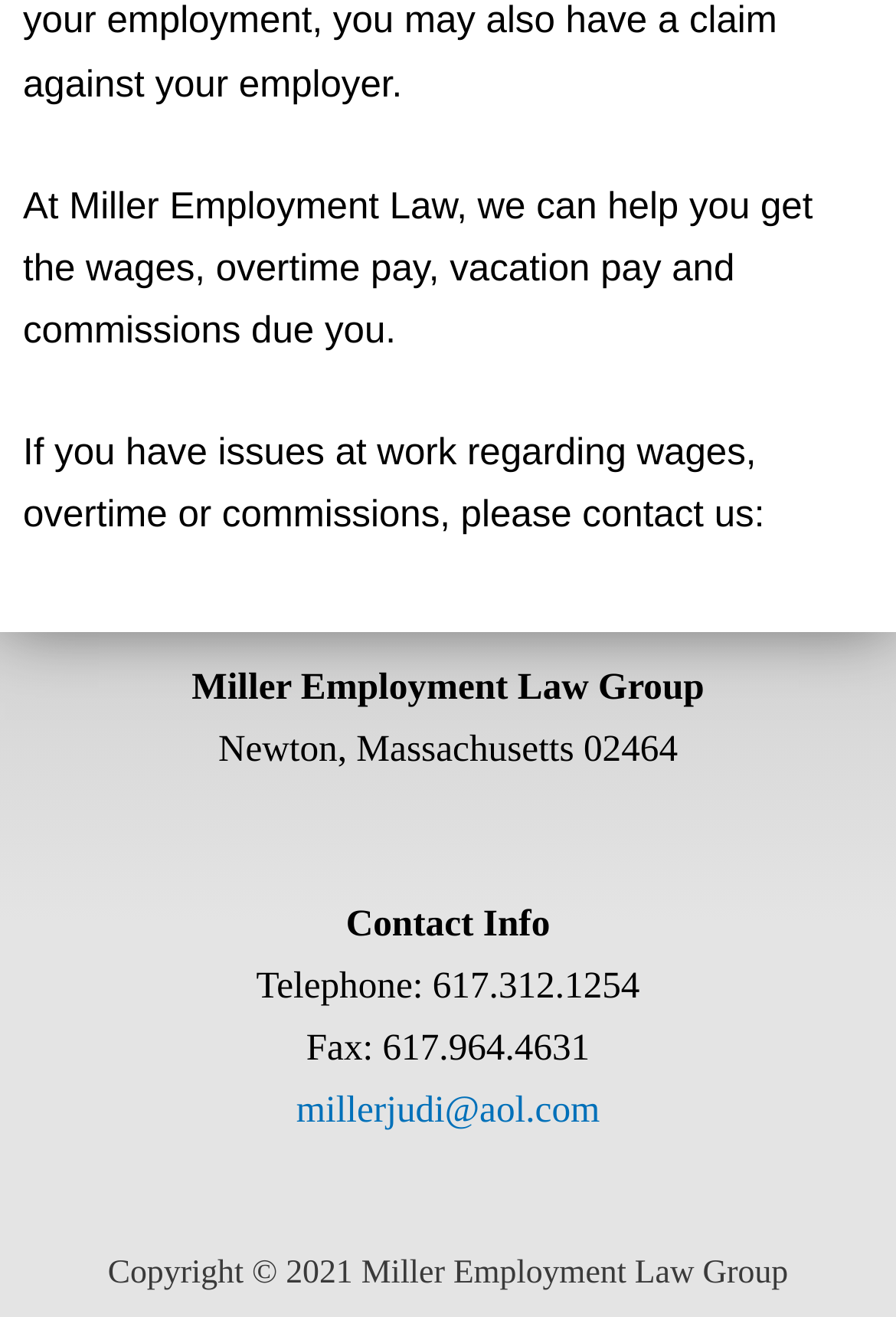What is the name of the law group?
Provide a fully detailed and comprehensive answer to the question.

The name of the law group can be found in the middle section of the webpage, where it is written in a larger font size, 'Miller Employment Law Group', along with the address 'Newton, Massachusetts 02464'.